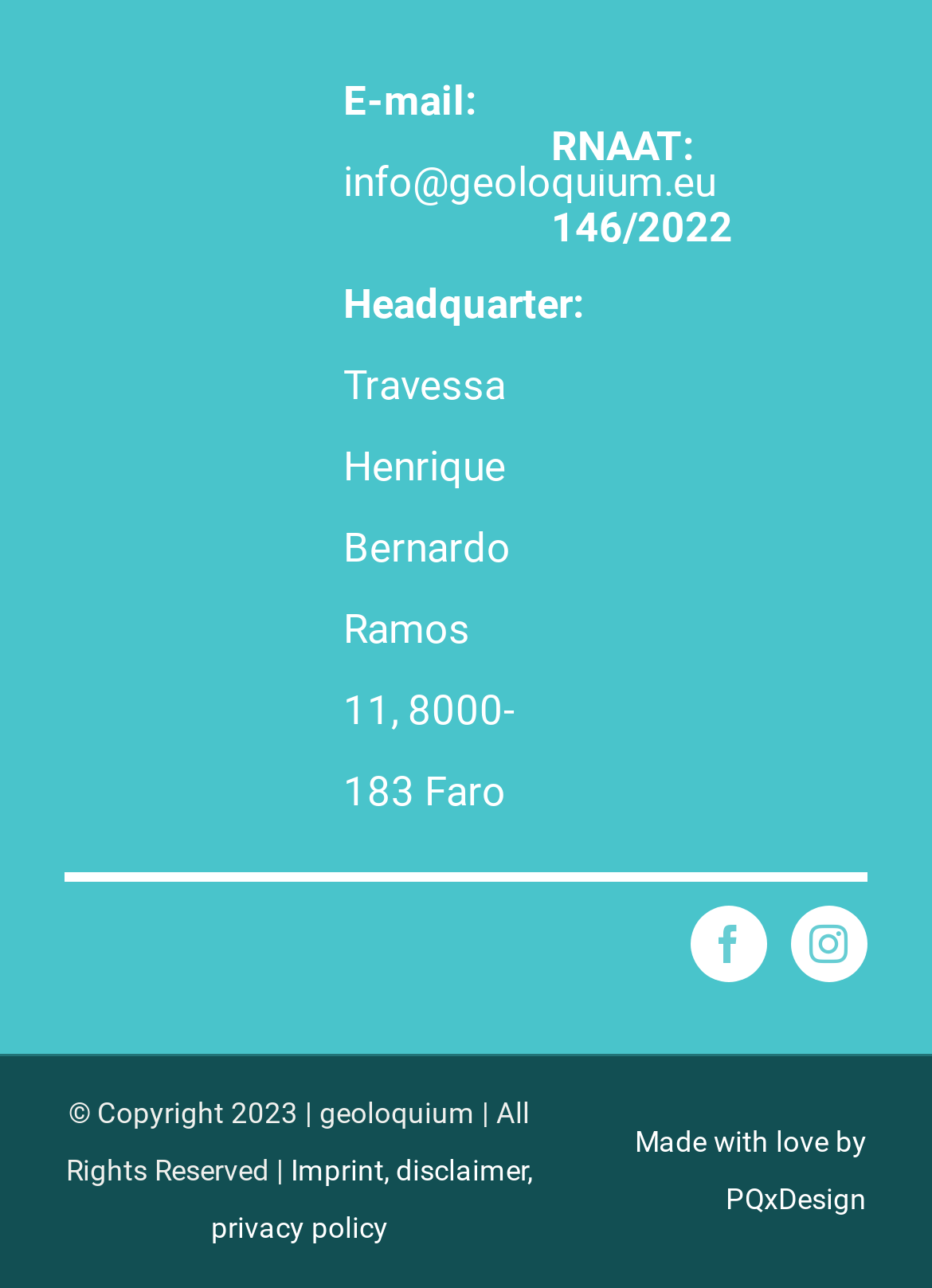Using the element description aria-label="instagram" title="Instagram", predict the bounding box coordinates for the UI element. Provide the coordinates in (top-left x, top-left y, bottom-right x, bottom-right y) format with values ranging from 0 to 1.

[0.848, 0.704, 0.93, 0.763]